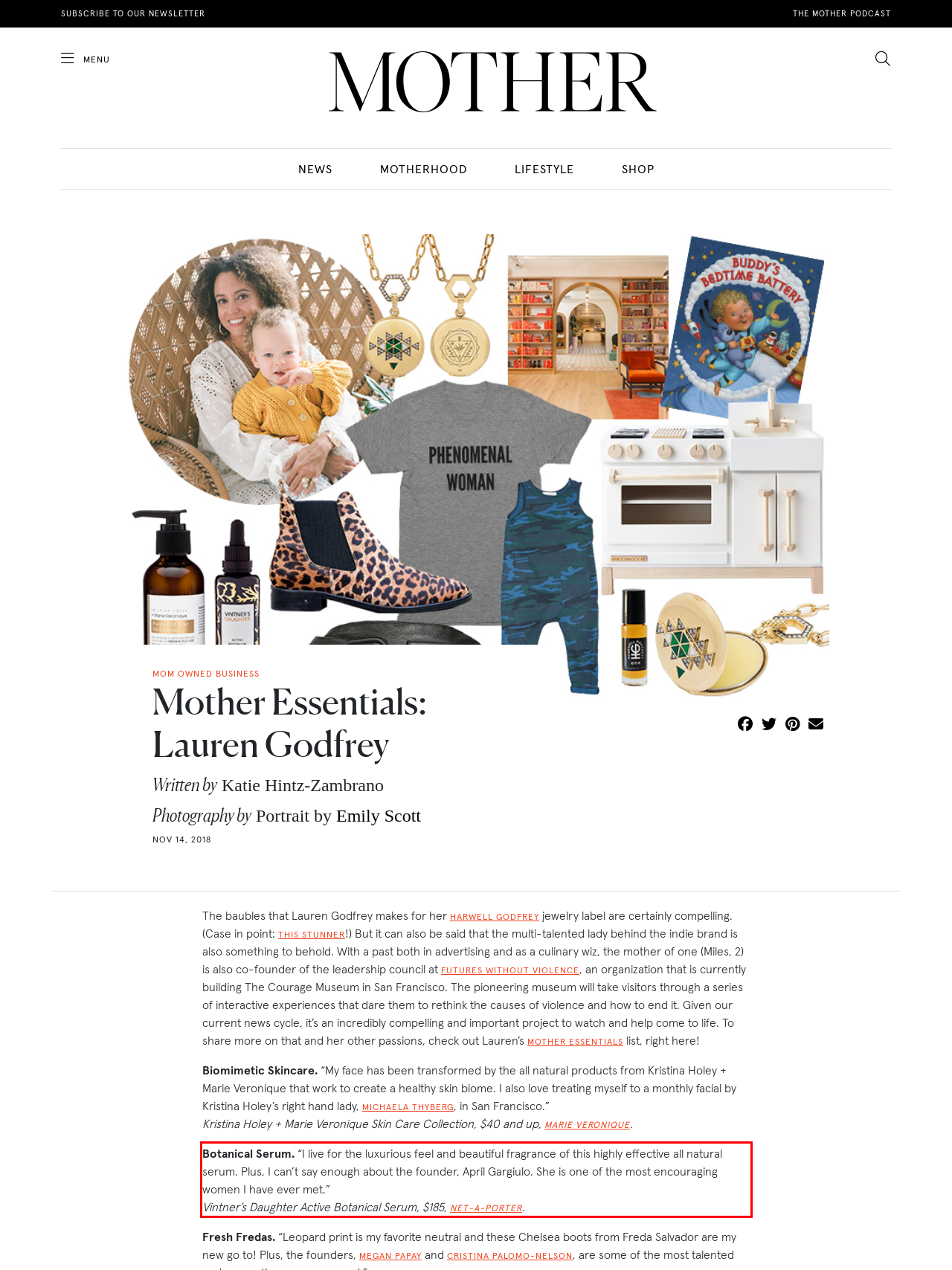By examining the provided screenshot of a webpage, recognize the text within the red bounding box and generate its text content.

Botanical Serum. “I live for the luxurious feel and beautiful fragrance of this highly effective all natural serum. Plus, I can’t say enough about the founder, April Gargiulo. She is one of the most encouraging women I have ever met.” Vintner’s Daughter Active Botanical Serum, $185, NET-A-PORTER.